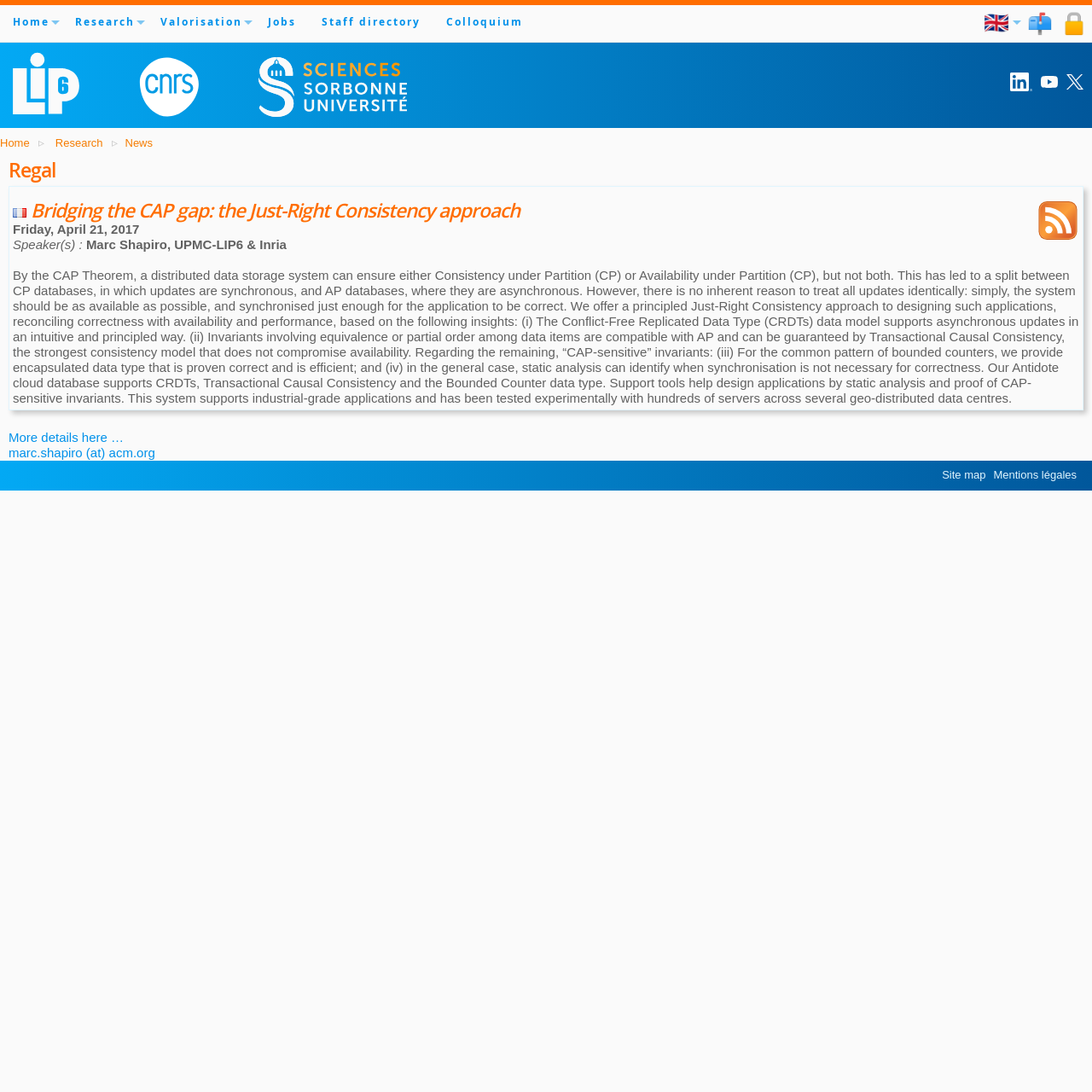Identify the bounding box coordinates of the section to be clicked to complete the task described by the following instruction: "Follow on X". The coordinates should be four float numbers between 0 and 1, formatted as [left, top, right, bottom].

[0.977, 0.067, 0.992, 0.083]